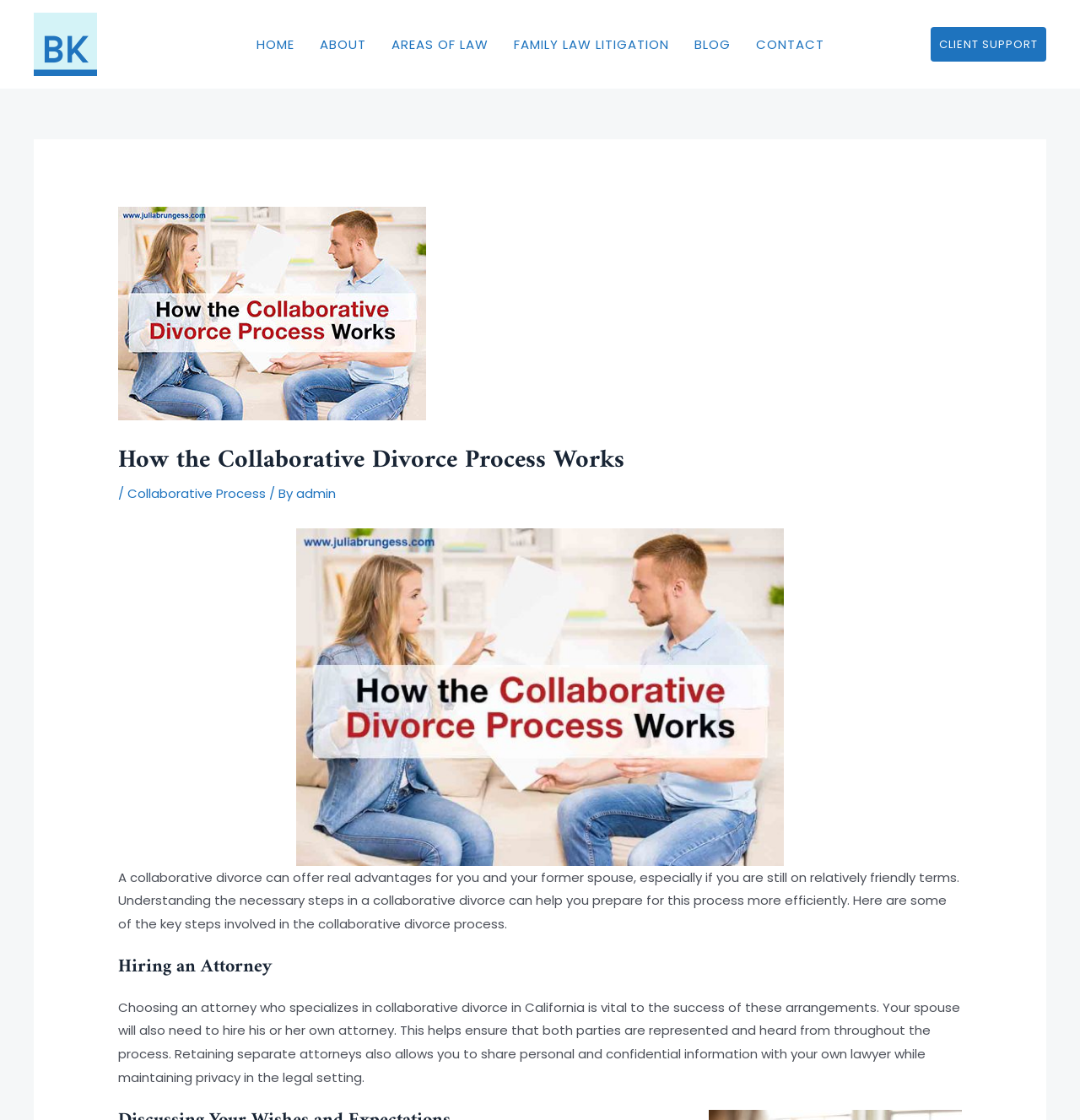What is the name of the law firm?
Please respond to the question with a detailed and informative answer.

I found the answer by looking at the top-left corner of the webpage, where the logo and the firm's name are displayed.